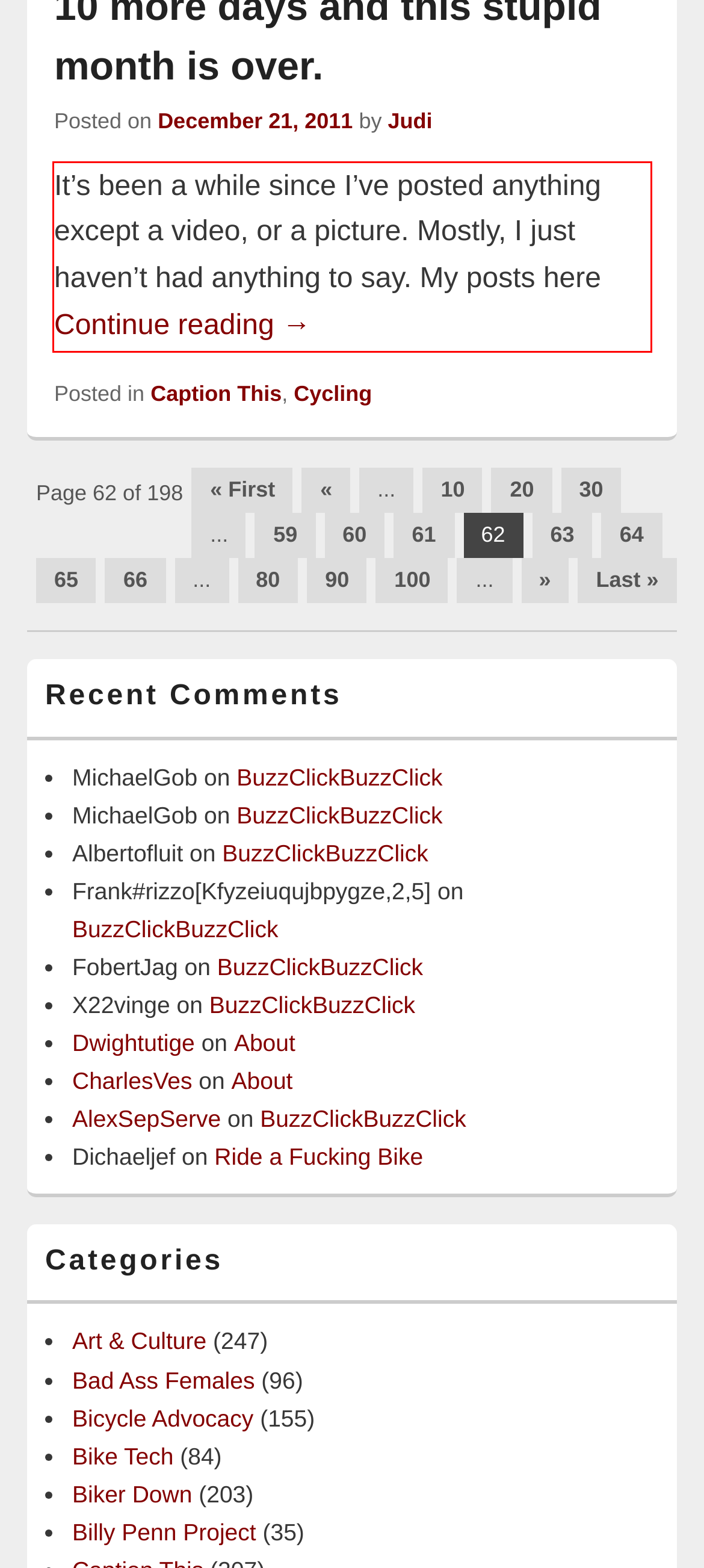Please recognize and transcribe the text located inside the red bounding box in the webpage image.

It’s been a while since I’ve posted anything except a video, or a picture. Mostly, I just haven’t had anything to say. My posts here Continue reading 10 more days and this stupid month is over. →